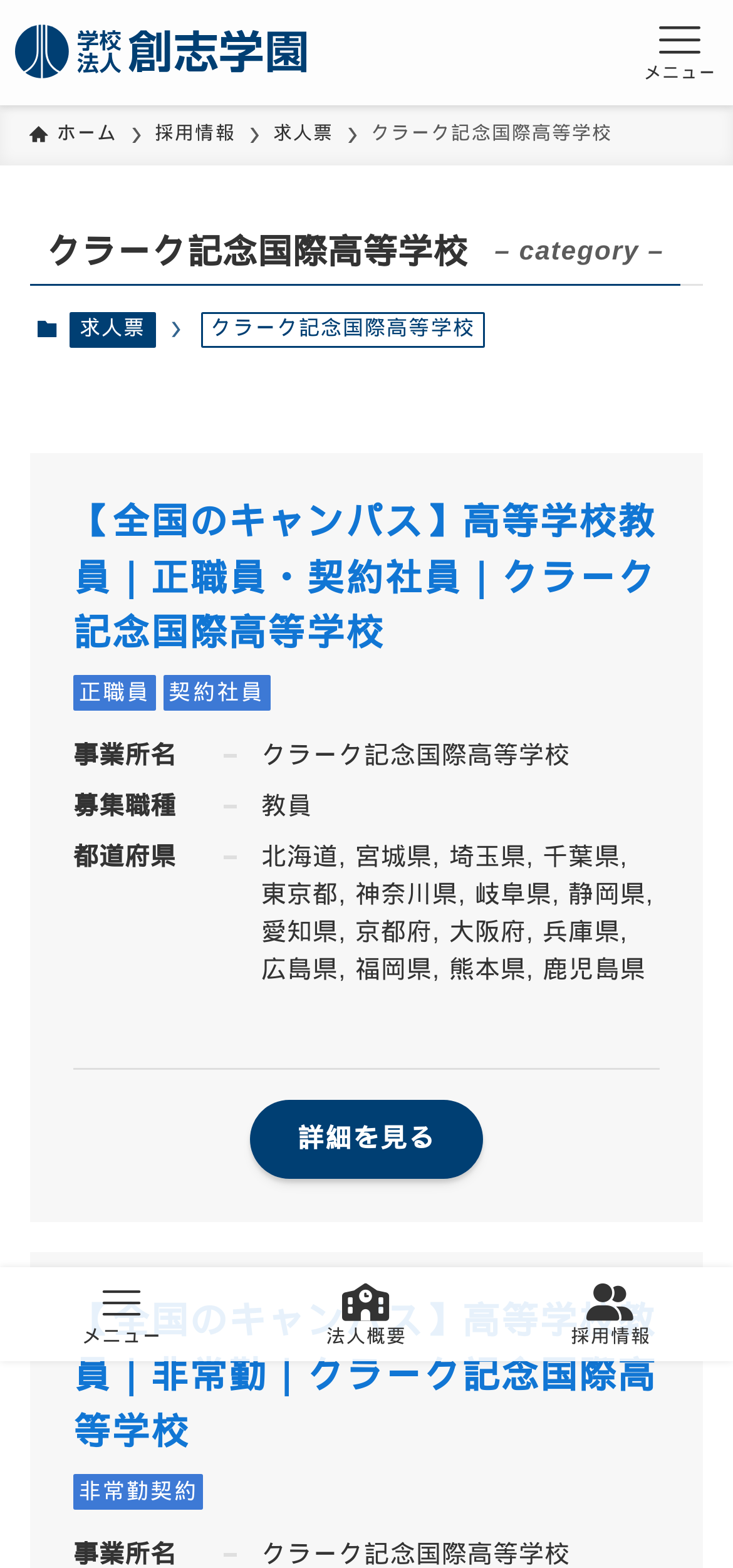Provide a thorough description of this webpage.

This webpage is about クラーク記念国際高等学校 (Clark Memorial International High School) and its affiliated organization 学校法人創志学園 (Soushi Gakuen). 

At the top left corner, there is a link to 学校法人創志学園 with an accompanying image. Next to it, on the top right corner, is a button labeled メニュー (Menu). 

Below the top section, there are three links: ホーム (Home), 採用情報 (Employment Information), and 求人票 (Job Openings). 

The main content of the webpage is divided into two sections. The first section has a heading that reads クラーク記念国際高等学校– category –, followed by a link to 求人票 (Job Openings) and a detailed job posting for a higher school teacher position. The job posting includes a description list with terms such as 事業所名 (Company Name), 募集職種 (Job Category), and 都道府県 (Prefecture), along with their corresponding details. 

The second section is separated from the first by a horizontal separator line. It contains a link to 詳細を見る (View Details) and another job posting for a part-time higher school teacher position. 

At the bottom of the webpage, there are three more links: one to 法人概要 (Organization Overview), one to 採用情報 (Employment Information), and another to メニュー (Menu).